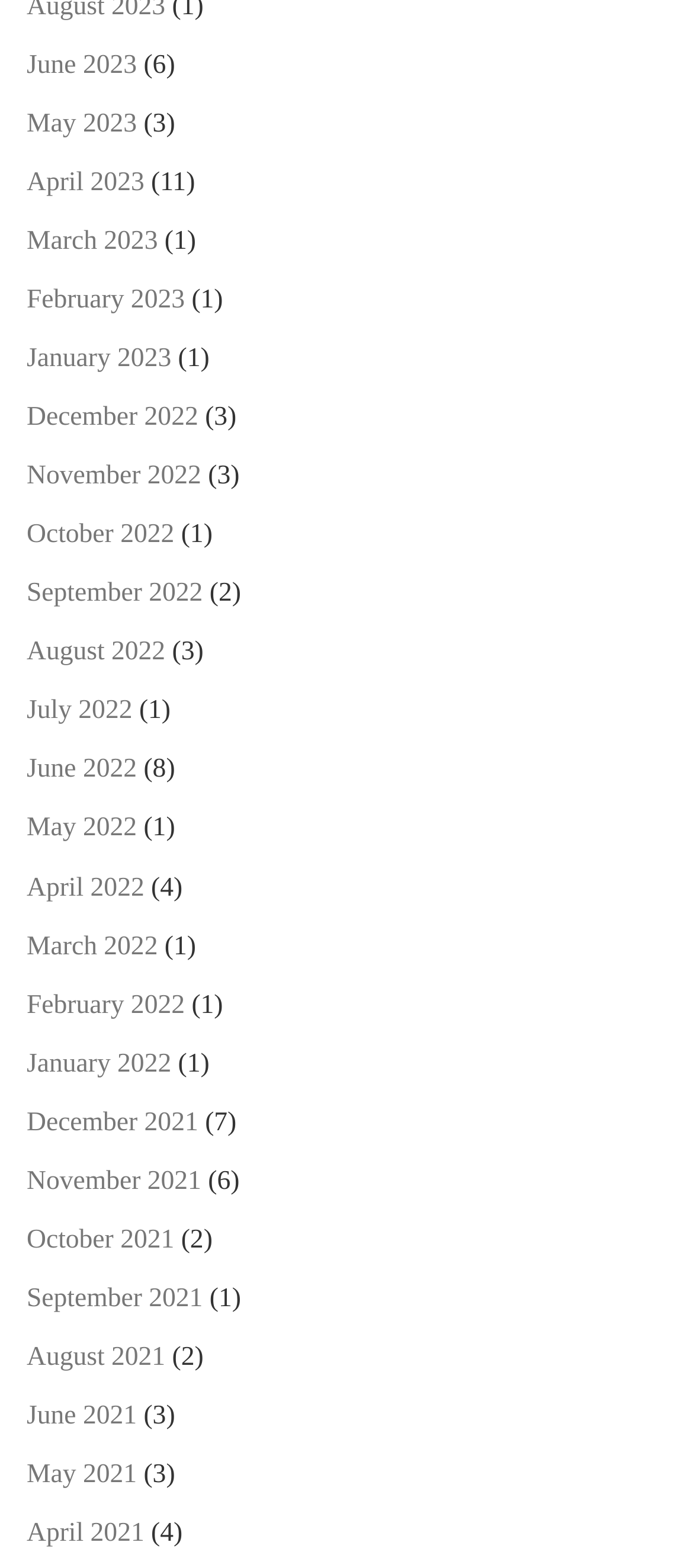Highlight the bounding box coordinates of the region I should click on to meet the following instruction: "View May 2023".

[0.038, 0.066, 0.197, 0.092]